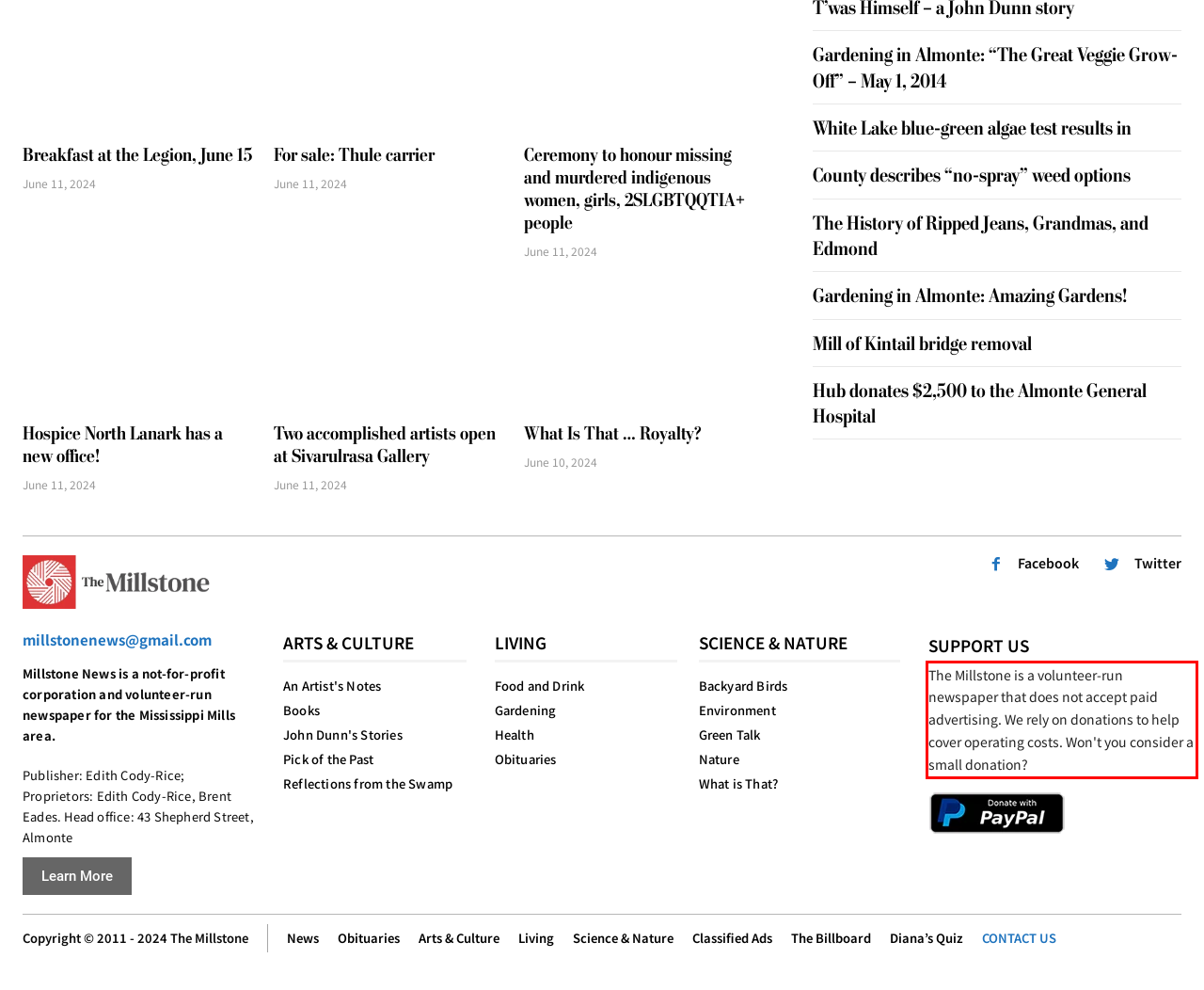Given the screenshot of the webpage, identify the red bounding box, and recognize the text content inside that red bounding box.

The Millstone is a volunteer-run newspaper that does not accept paid advertising. We rely on donations to help cover operating costs. Won't you consider a small donation?